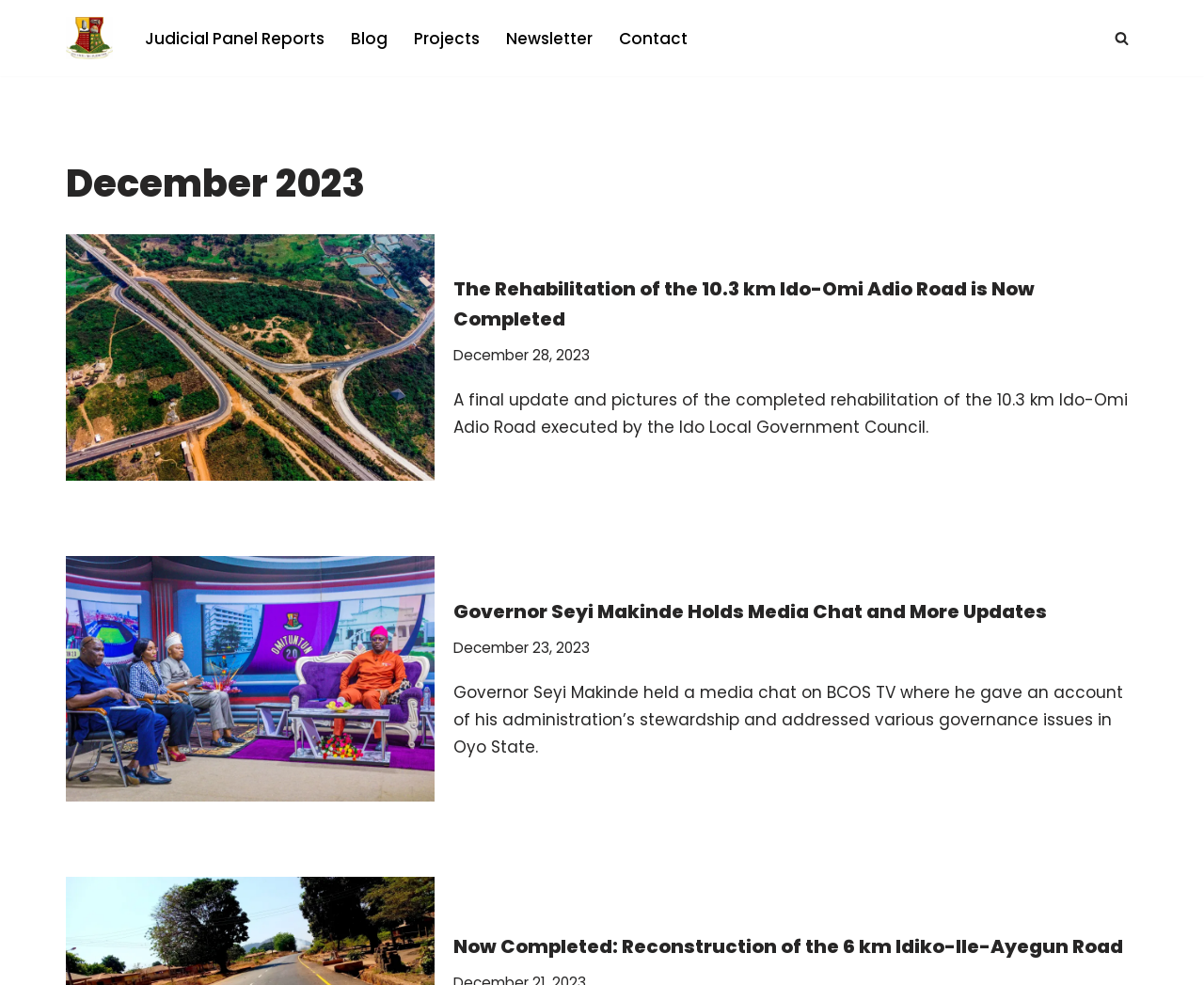Respond to the question below with a single word or phrase:
How many articles are on this webpage?

2